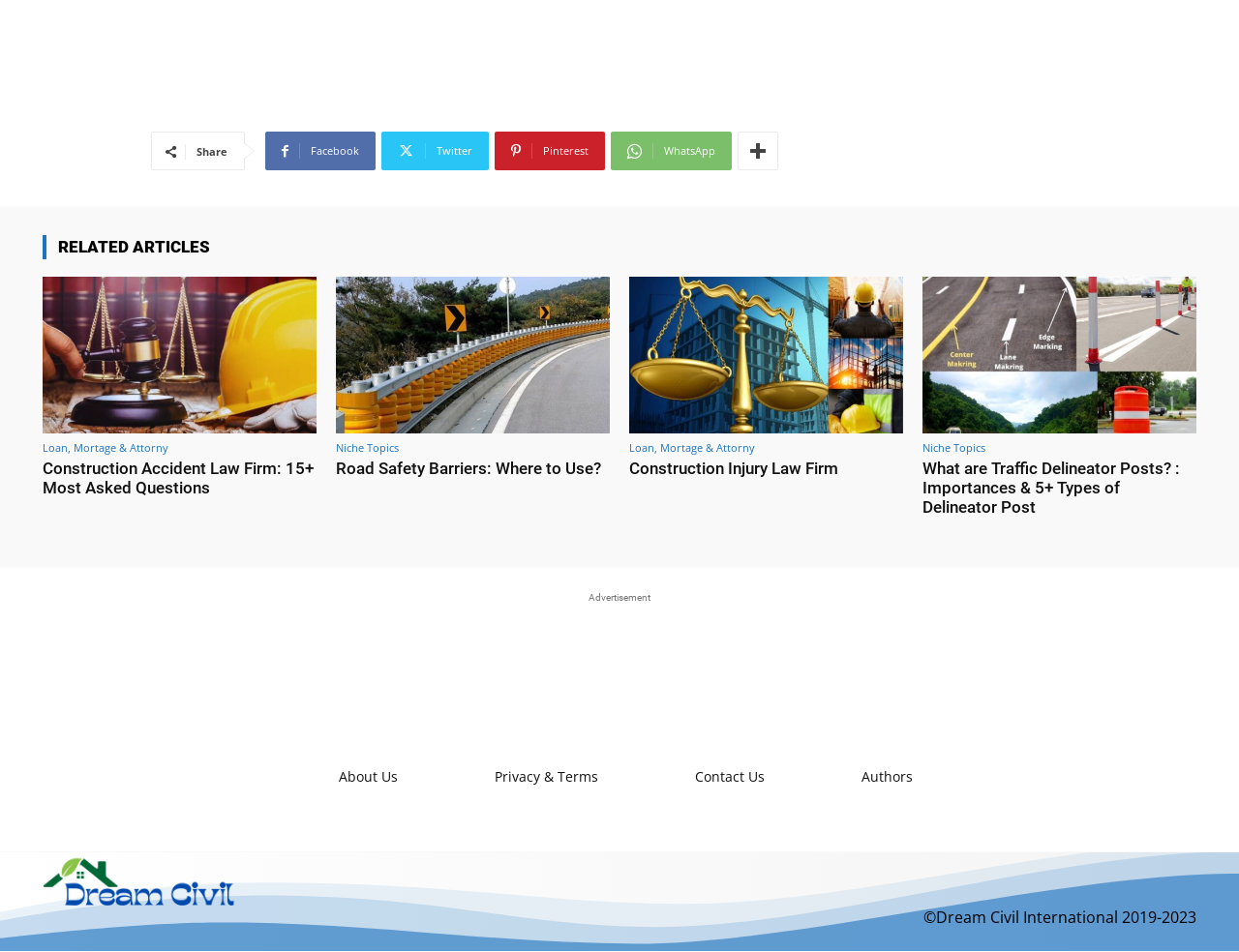Specify the bounding box coordinates of the area to click in order to execute this command: 'Share on Facebook'. The coordinates should consist of four float numbers ranging from 0 to 1, and should be formatted as [left, top, right, bottom].

[0.214, 0.138, 0.303, 0.179]